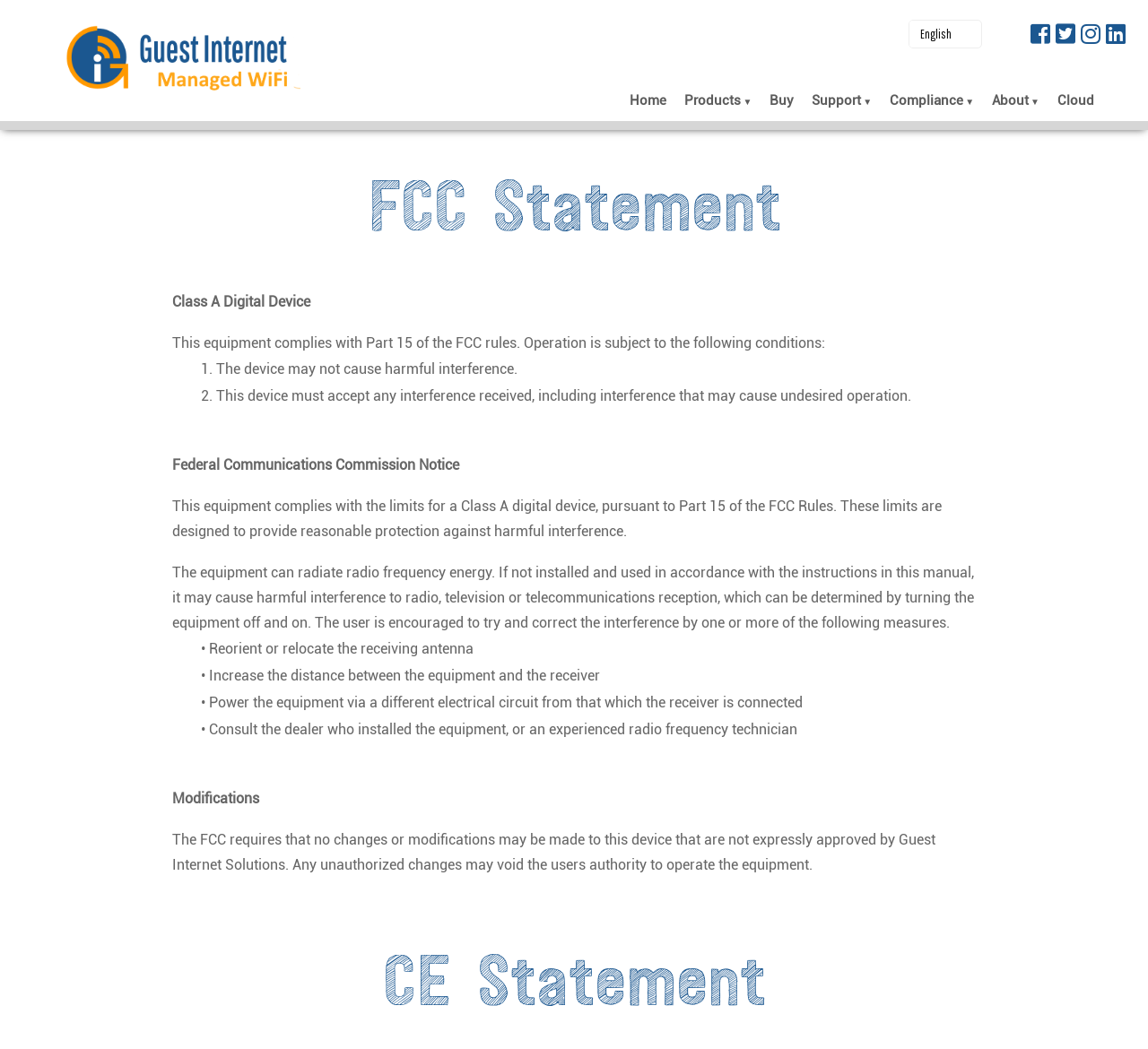Determine the bounding box coordinates for the clickable element to execute this instruction: "Select English language". Provide the coordinates as four float numbers between 0 and 1, i.e., [left, top, right, bottom].

[0.792, 0.02, 0.833, 0.045]